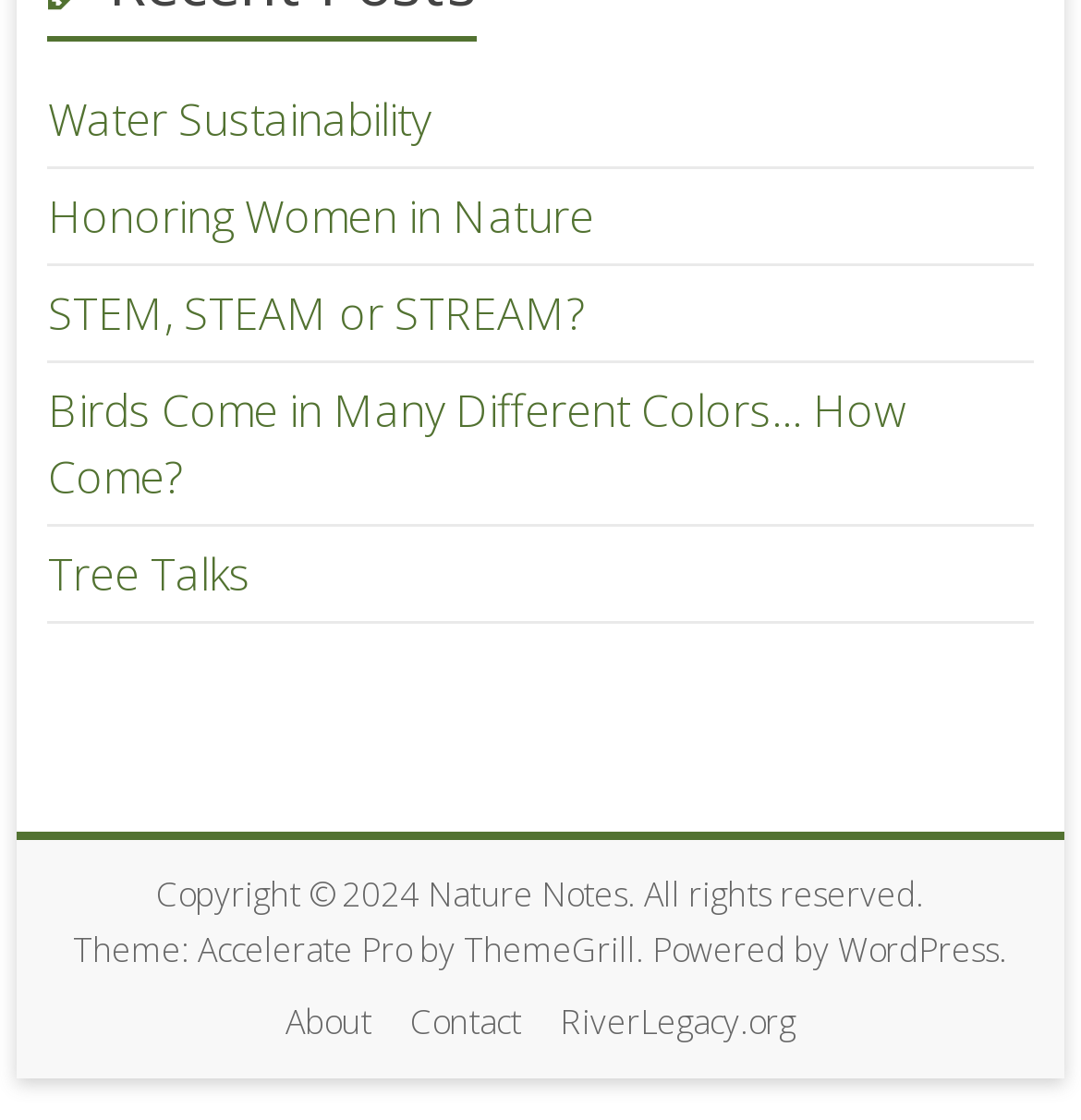Answer succinctly with a single word or phrase:
What is the theme of the website?

Accelerate Pro